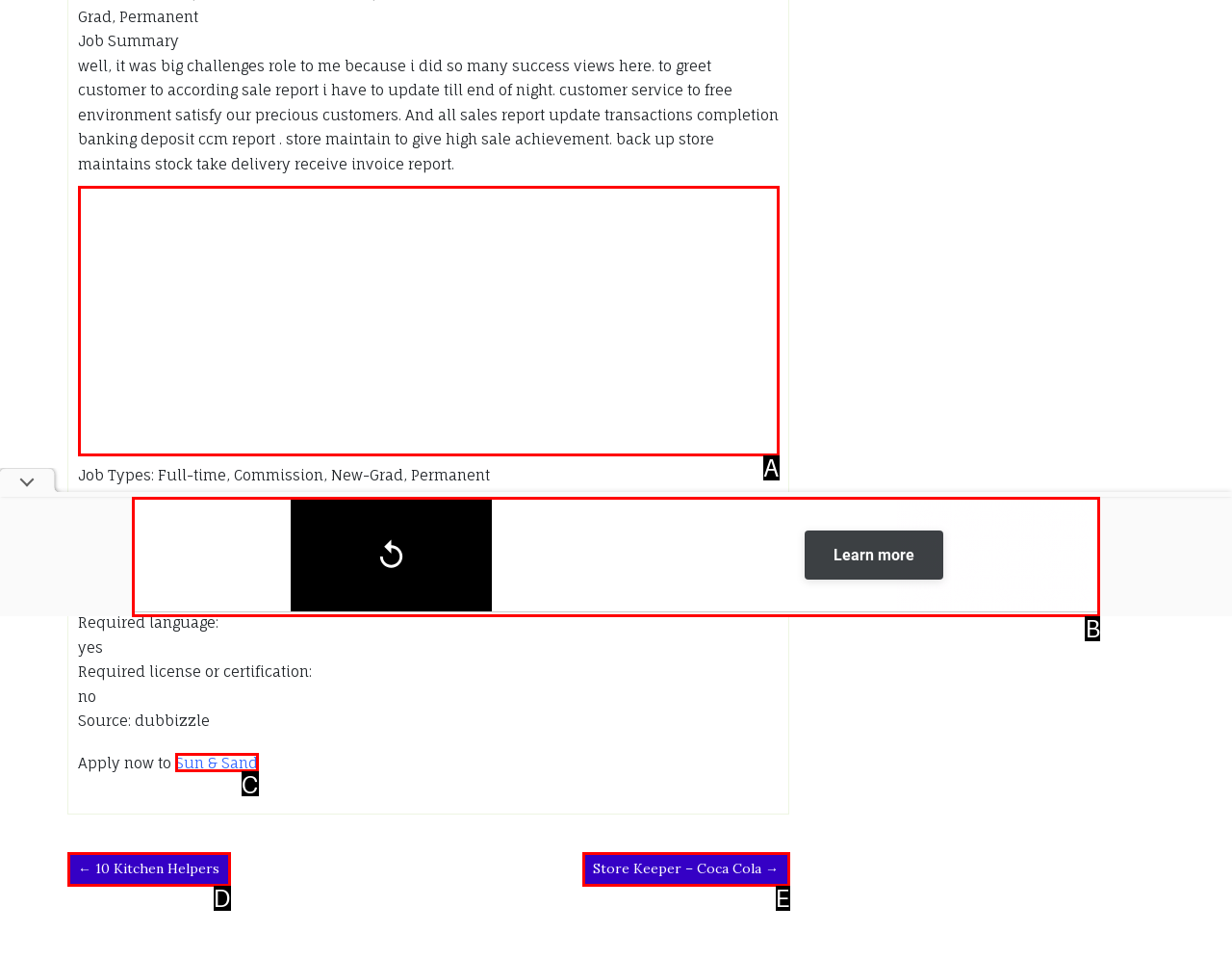From the given options, find the HTML element that fits the description: Biographies. Reply with the letter of the chosen element.

None